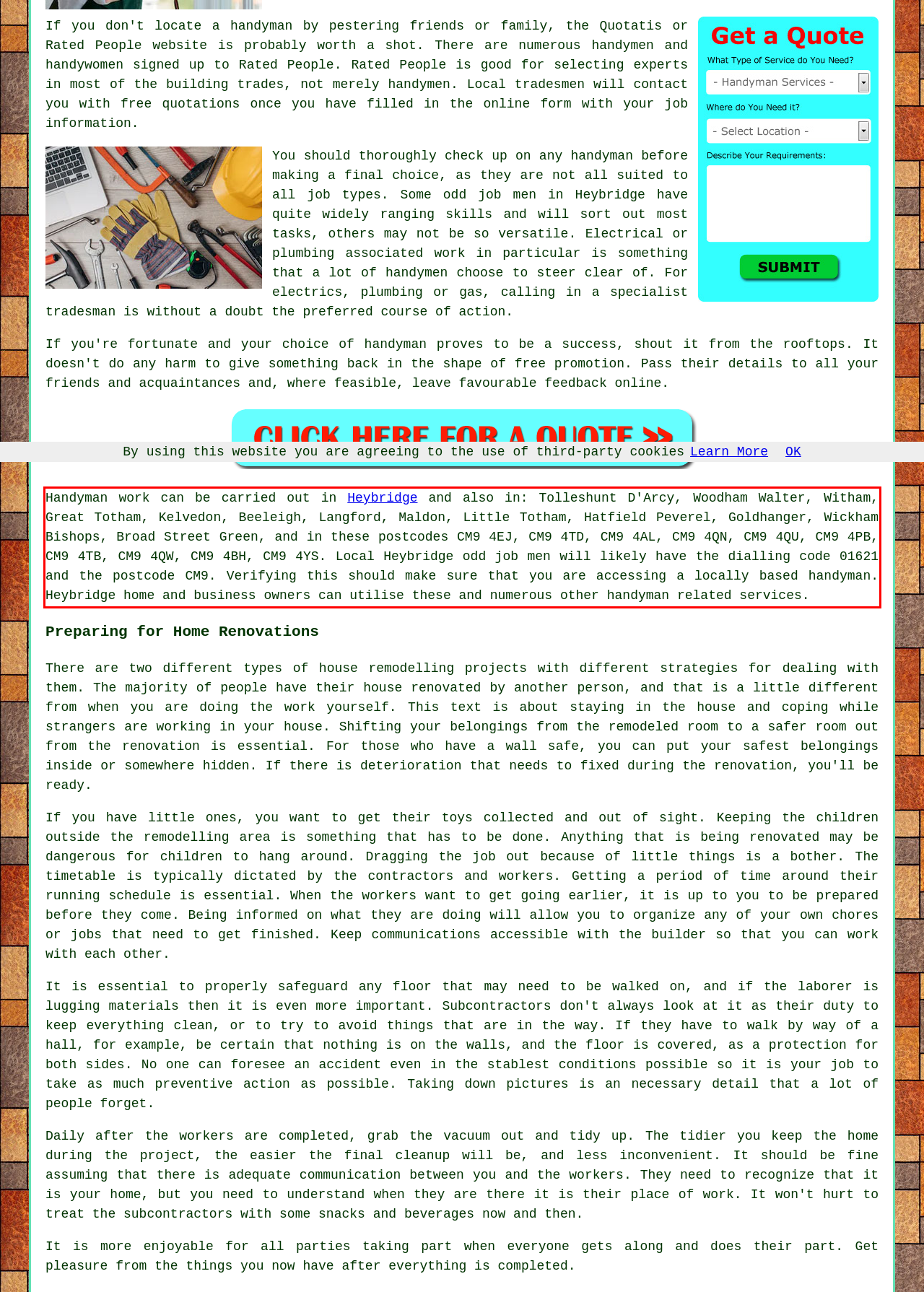Analyze the red bounding box in the provided webpage screenshot and generate the text content contained within.

Handyman work can be carried out in Heybridge and also in: Tolleshunt D'Arcy, Woodham Walter, Witham, Great Totham, Kelvedon, Beeleigh, Langford, Maldon, Little Totham, Hatfield Peverel, Goldhanger, Wickham Bishops, Broad Street Green, and in these postcodes CM9 4EJ, CM9 4TD, CM9 4AL, CM9 4QN, CM9 4QU, CM9 4PB, CM9 4TB, CM9 4QW, CM9 4BH, CM9 4YS. Local Heybridge odd job men will likely have the dialling code 01621 and the postcode CM9. Verifying this should make sure that you are accessing a locally based handyman. Heybridge home and business owners can utilise these and numerous other handyman related services.